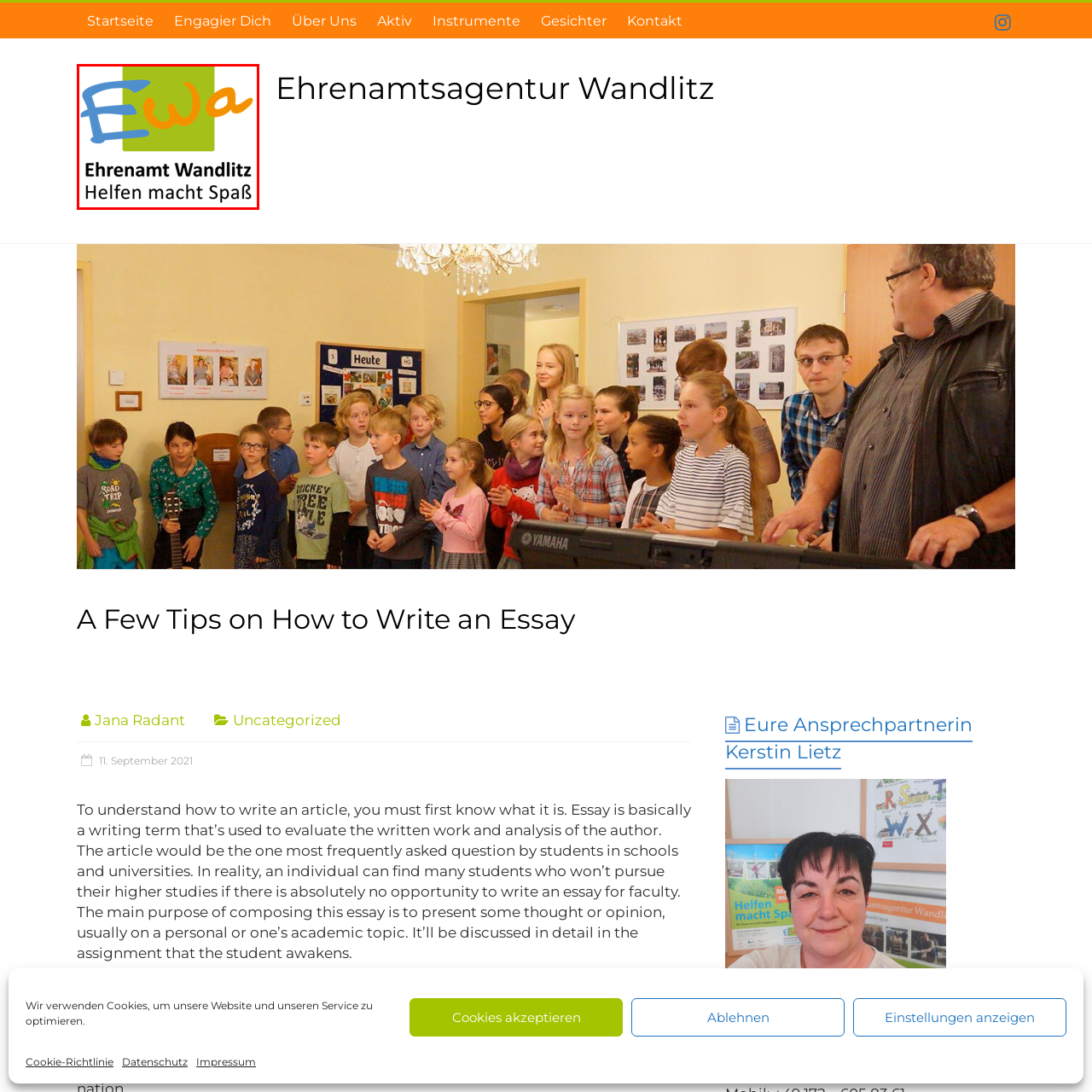Describe in detail the visual content enclosed by the red bounding box.

The image features the logo of "Ehrenamt Wandlitz," prominently positioned against a vibrant backdrop. The logo incorporates colorful lettering with "Ewa" stylized in a playful, informal font, using blue for the 'E', yellow for the 'w', and an orange accent for the 'a'. This dynamic design is set within a green square that serves as a backdrop, symbolizing growth and community engagement. Below the logo, the text "Ehrenamt Wandlitz" is displayed in bold, black letters, followed by the slogan "Helfen macht Spaß," which translates to "Helping is Fun." This highlights the organization’s dedication to volunteerism and community support in Wandlitz, emphasizing a sense of joy in contributing to the community.